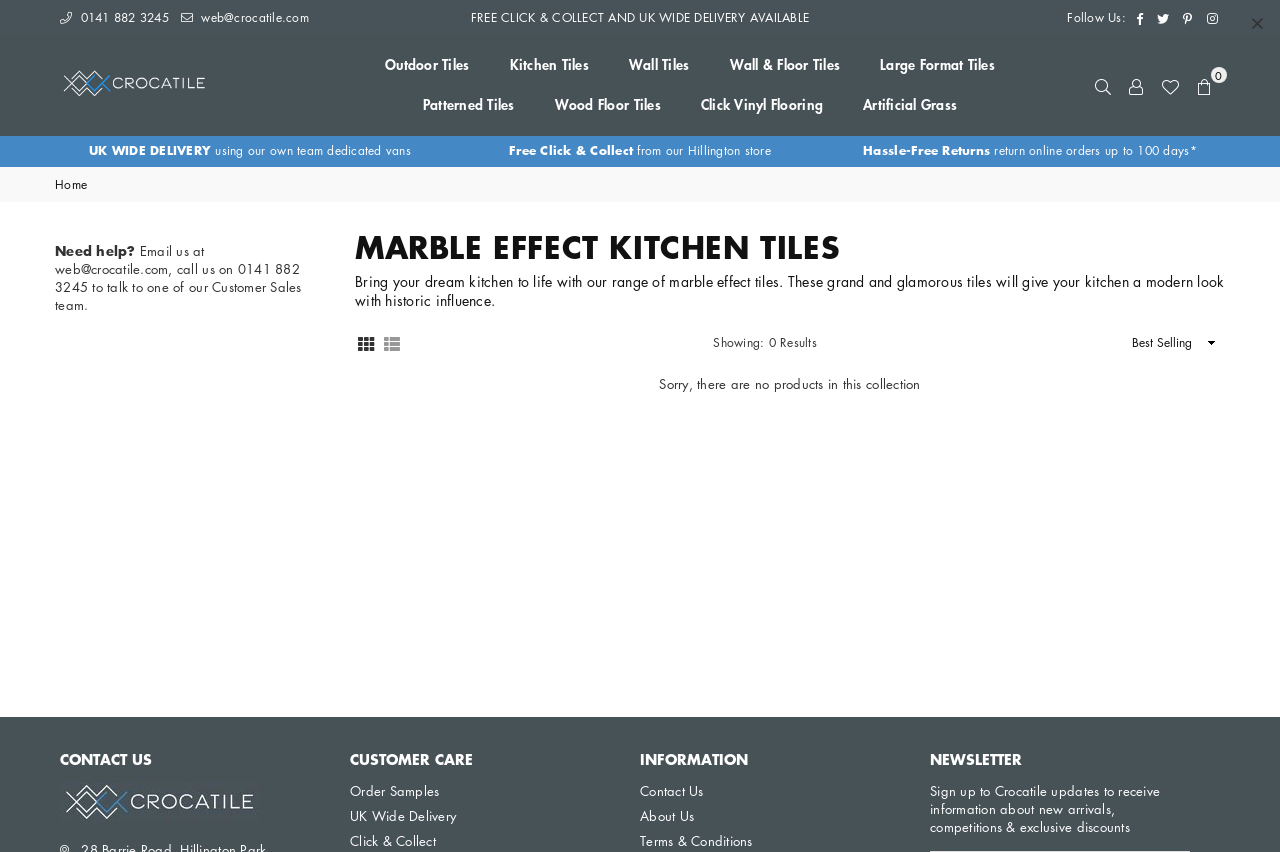What is the name of the store where customers can collect their orders?
Use the screenshot to answer the question with a single word or phrase.

Hillington store